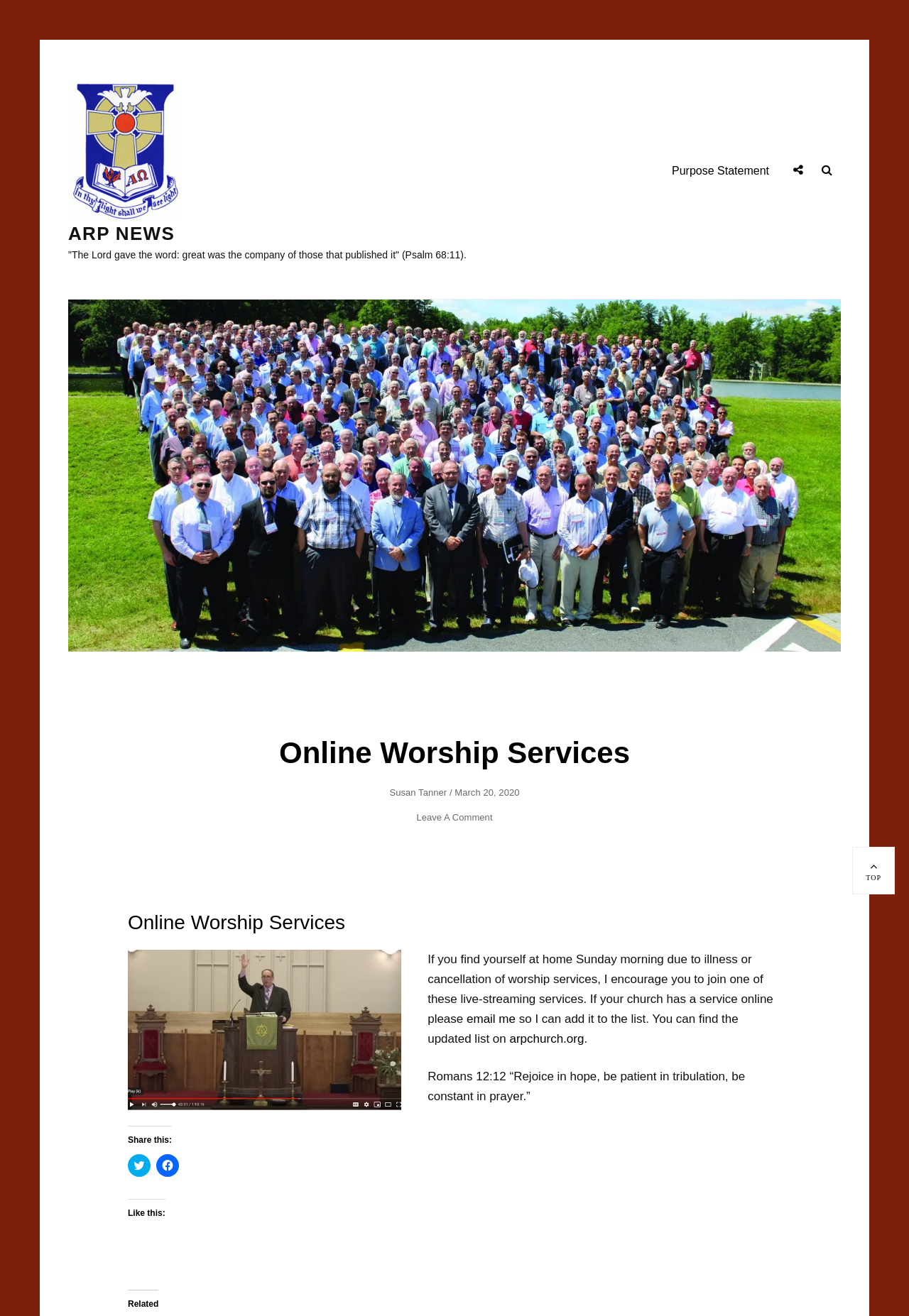Determine the bounding box coordinates of the clickable region to carry out the instruction: "Search".

[0.894, 0.119, 0.925, 0.14]